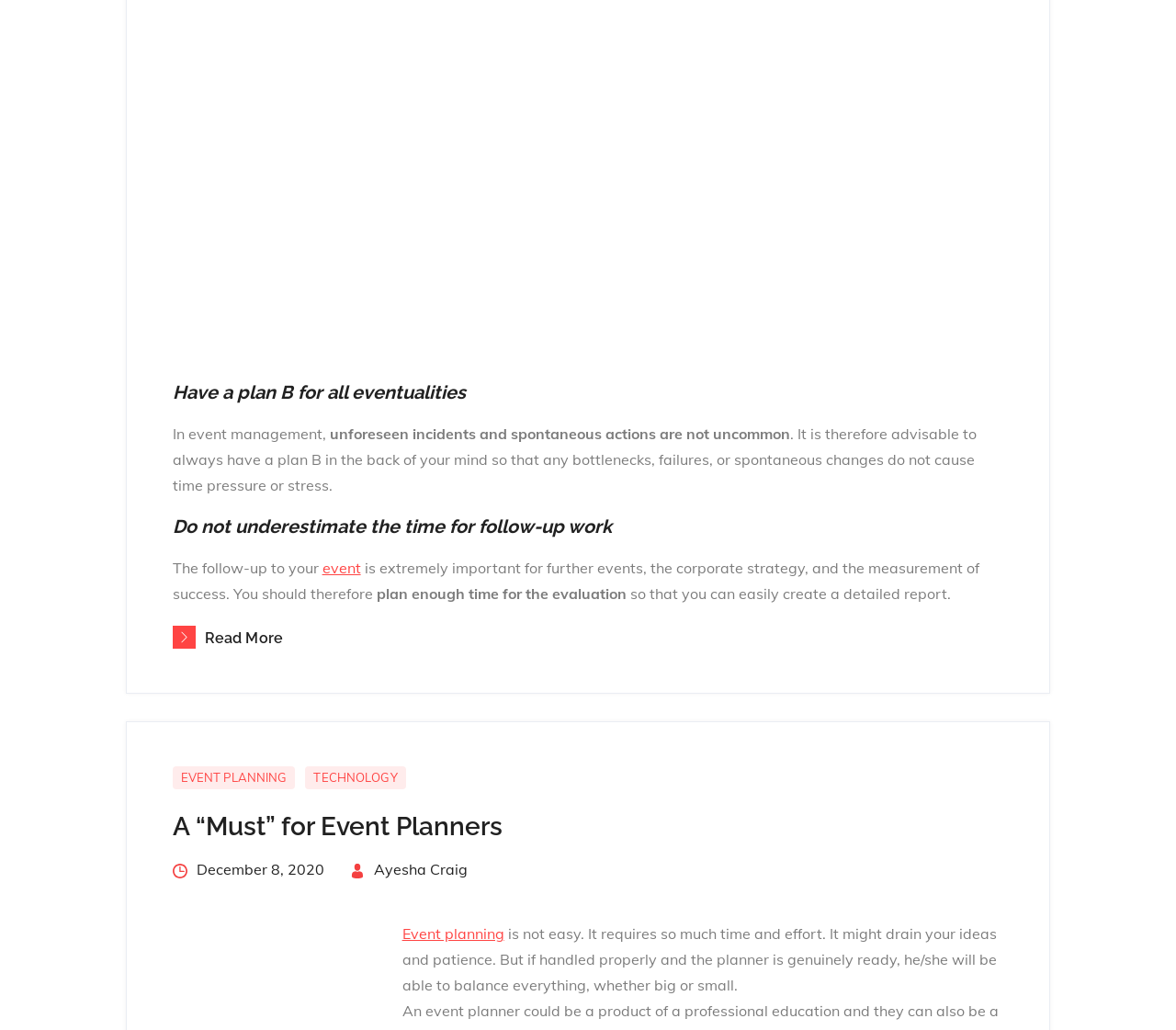Respond with a single word or short phrase to the following question: 
What is the date of the posted article?

December 8, 2020